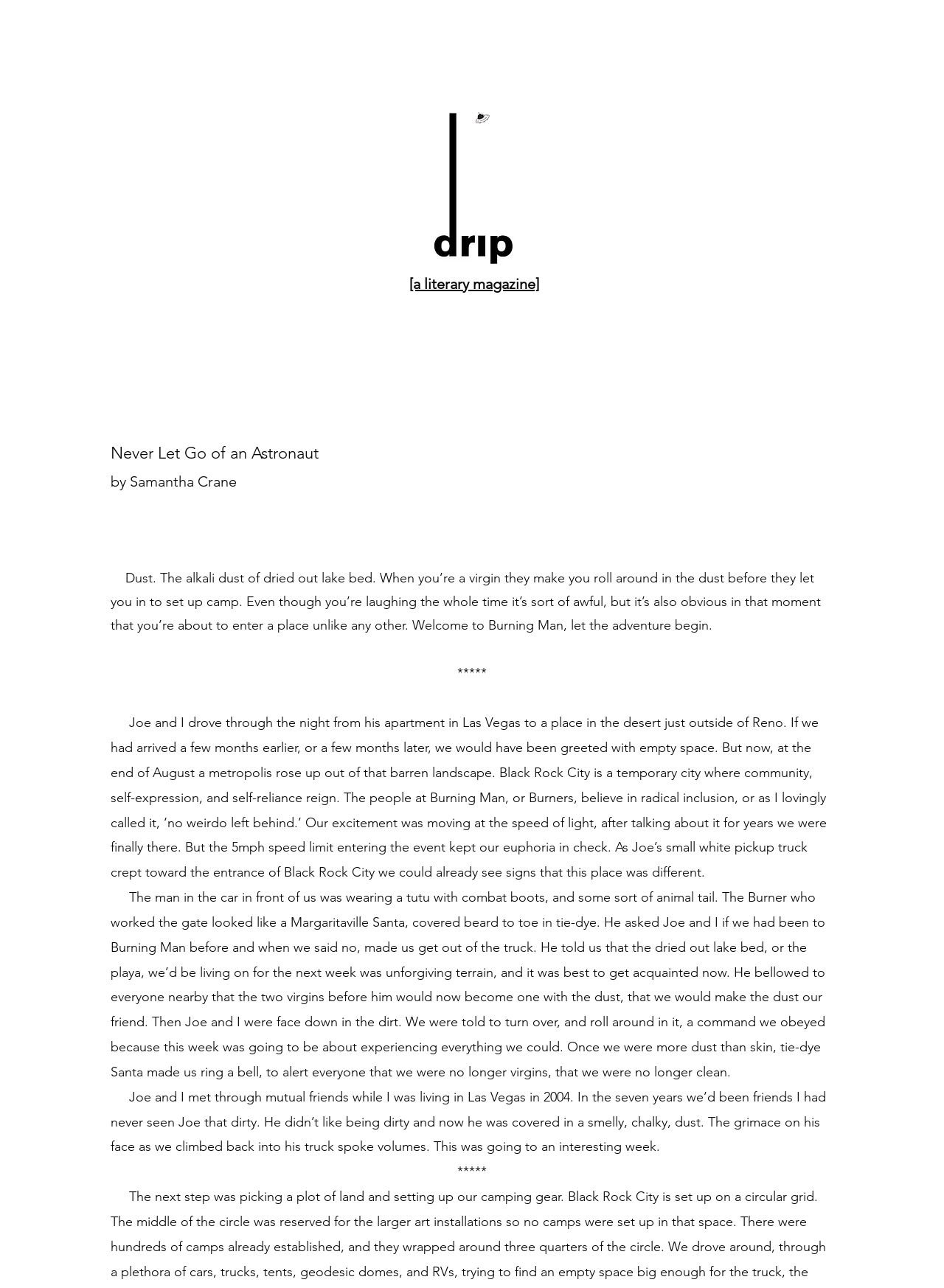What is the event described in the article?
Use the image to give a comprehensive and detailed response to the question.

After reading the article, I can see that it describes an event where people gather in the desert, create a temporary city, and participate in self-expression and self-reliance. The event is called Burning Man, and it takes place in Black Rock City.